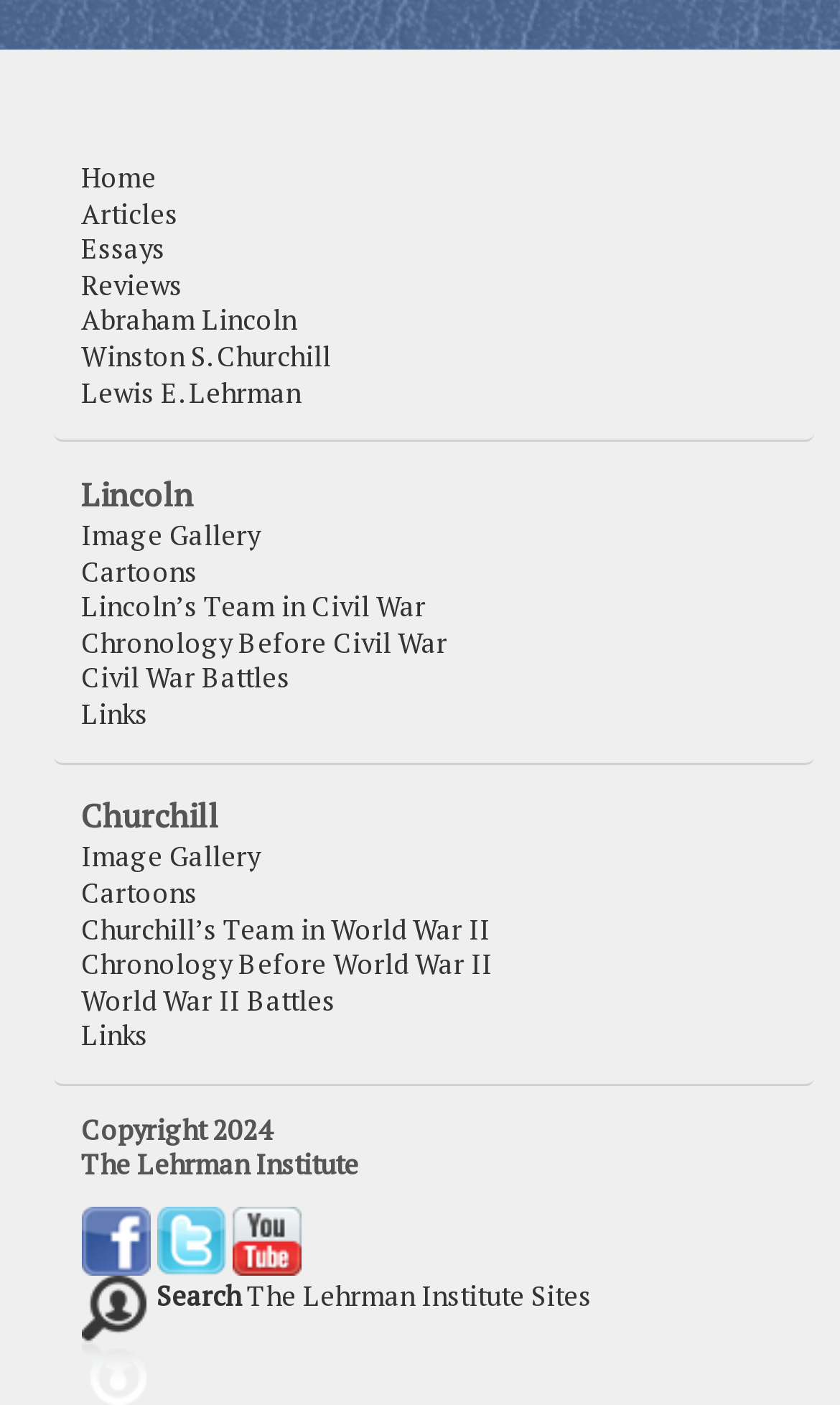How many links are there in the first table?
By examining the image, provide a one-word or phrase answer.

6